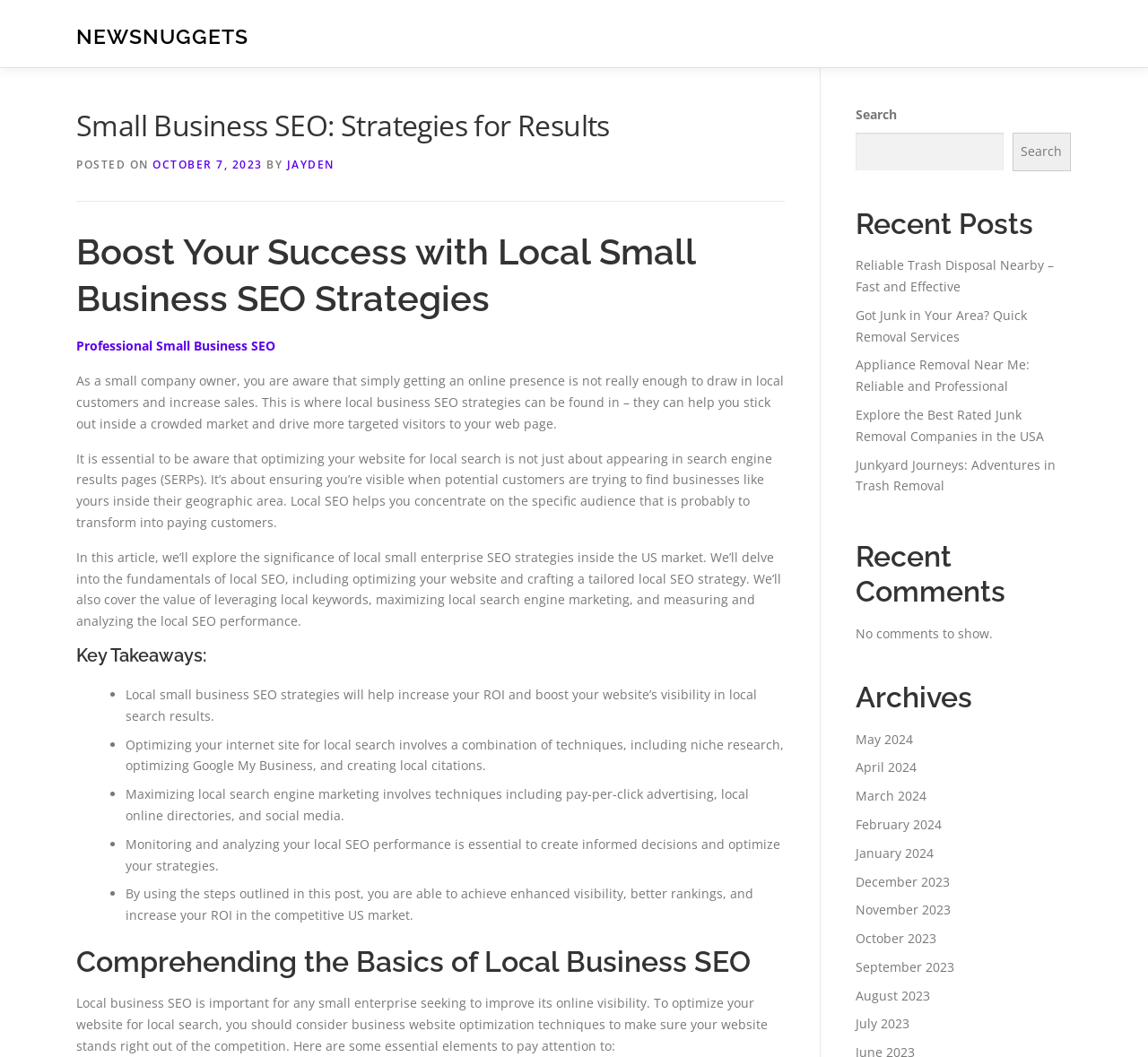What is the purpose of local SEO strategies?
Please provide a full and detailed response to the question.

According to the article, local SEO strategies are essential to increase the ROI and visibility of a small business in local search results, which can lead to more targeted traffic and potential customers.